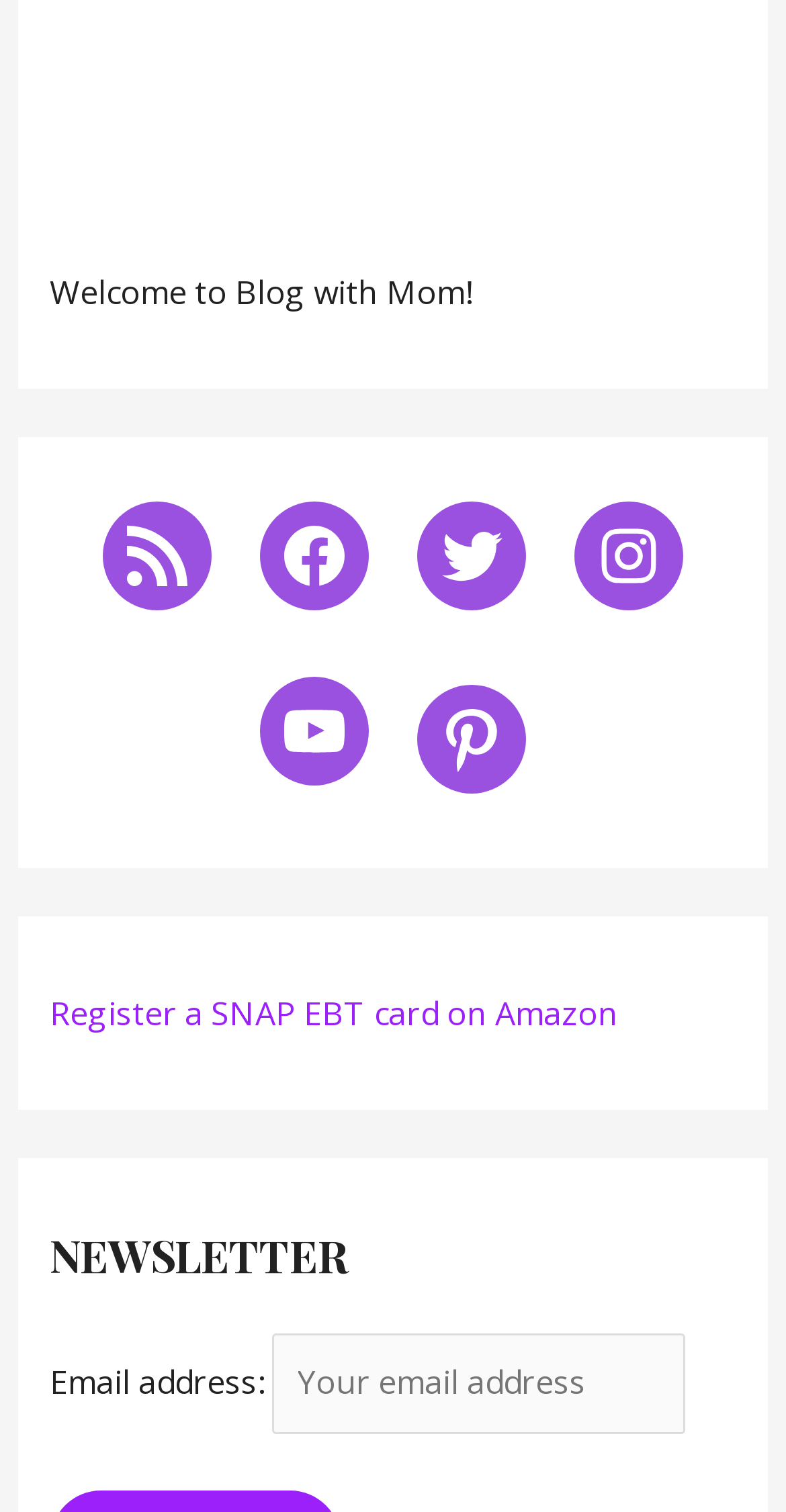How many social media links are available?
Refer to the screenshot and answer in one word or phrase.

5